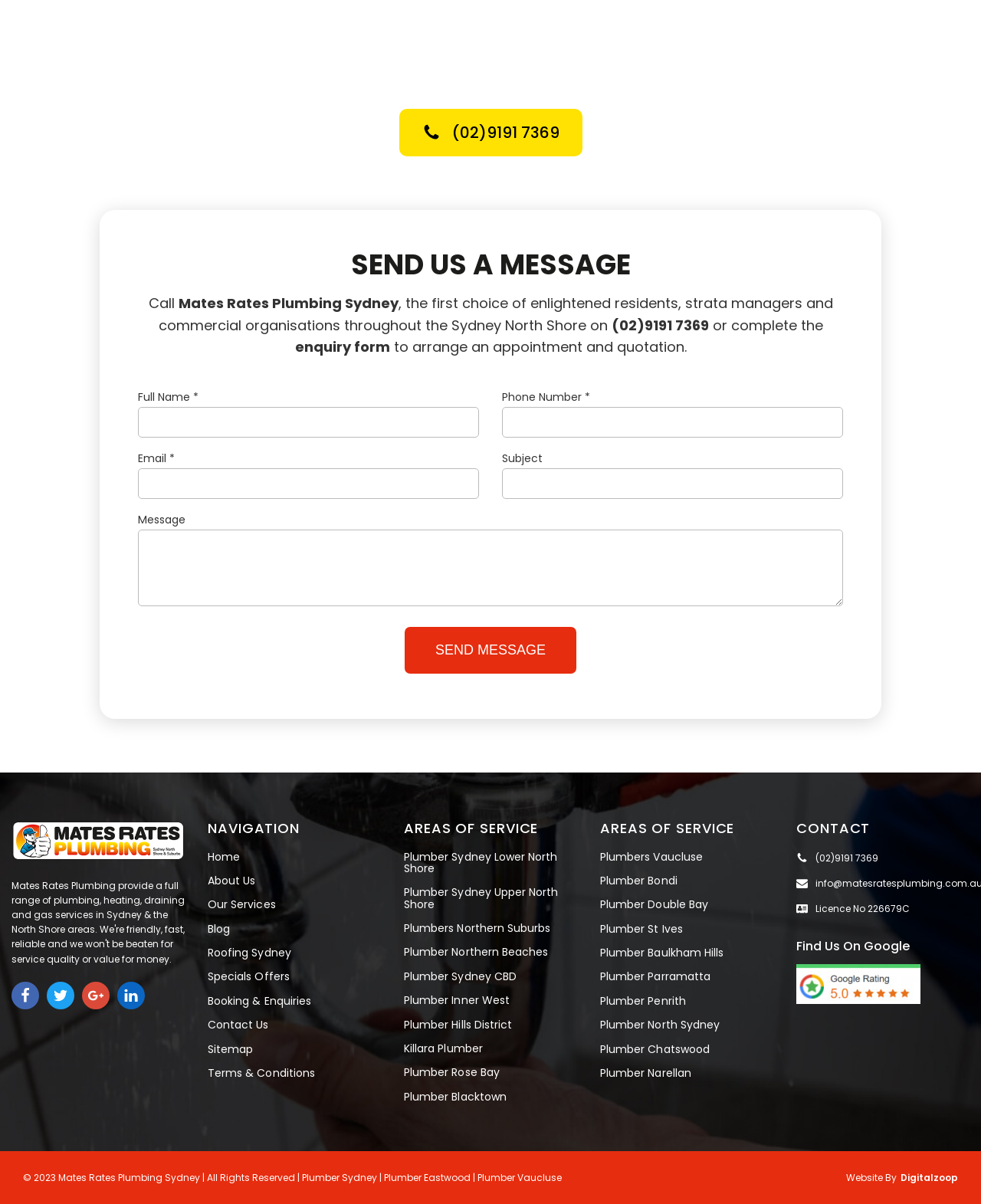Using the elements shown in the image, answer the question comprehensively: How many areas of service are listed on the webpage?

The webpage lists two sections of 'AREAS OF SERVICE', each containing a list of links to different areas where Mates Rates Plumbing provides services. The first section lists 12 areas, and the second section lists 10 areas, for a total of 22 areas of service.